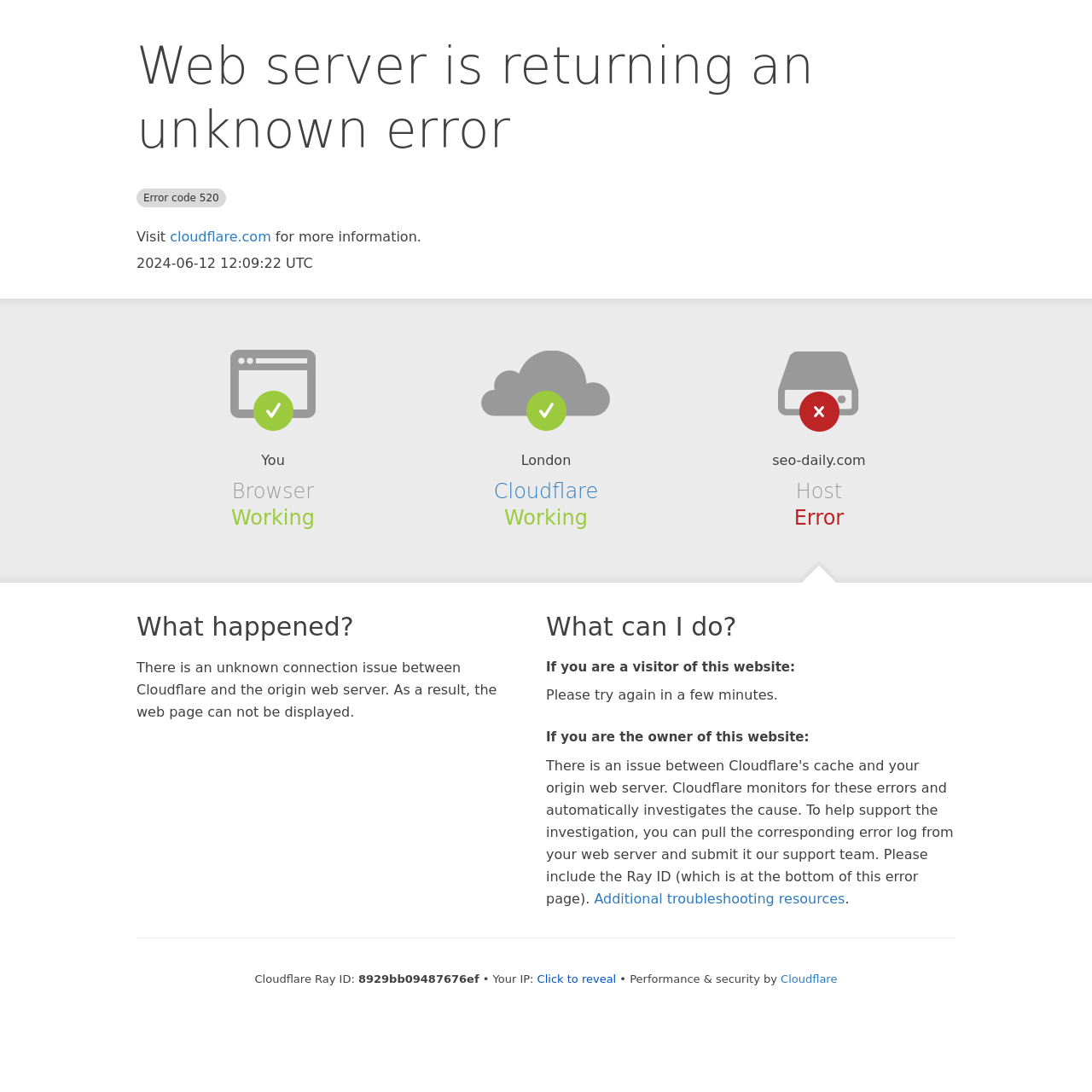Identify the primary heading of the webpage and provide its text.

Web server is returning an unknown error Error code 520